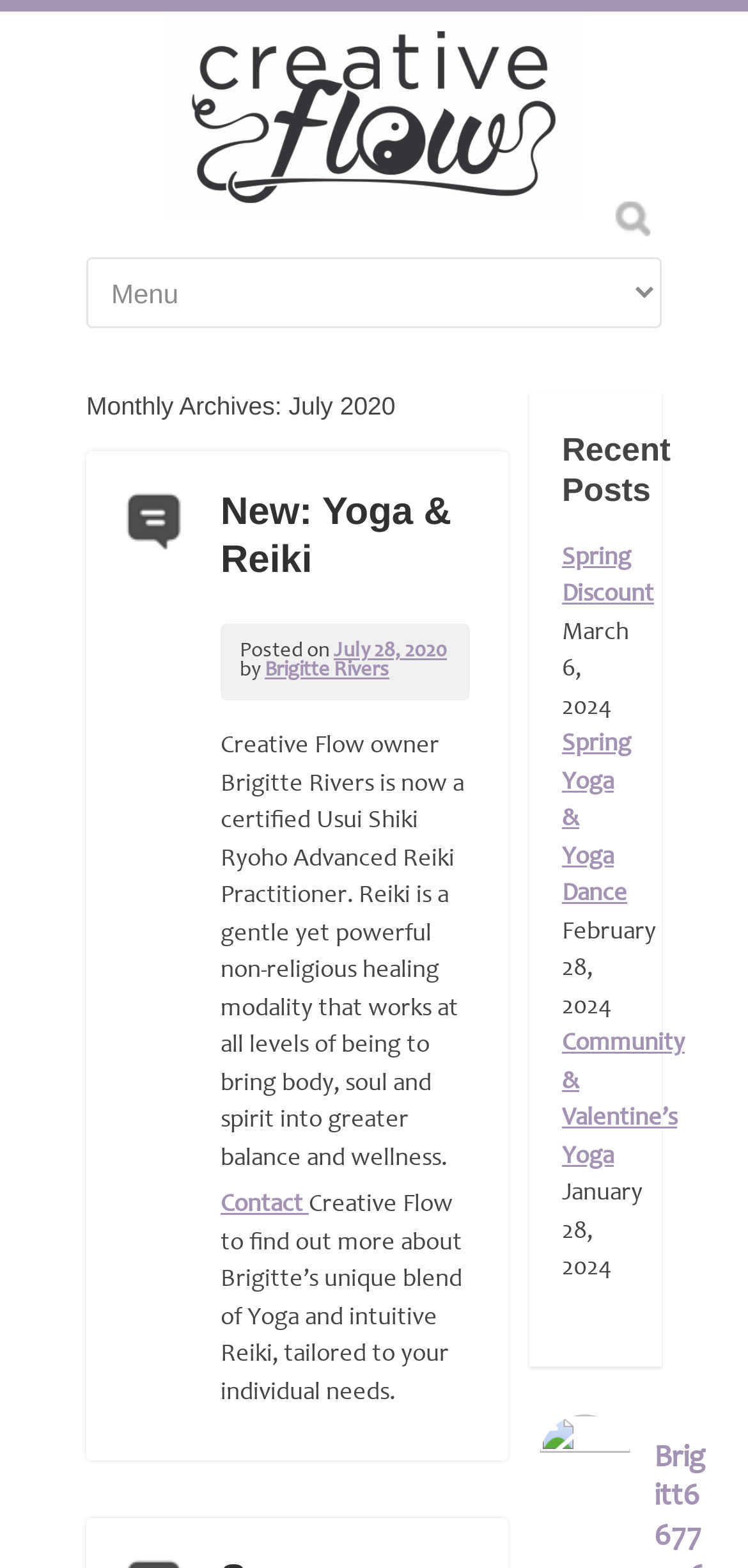Answer the following inquiry with a single word or phrase:
What is the section title of the links 'Spring Discount', 'Spring Yoga & Yoga Dance', etc.?

Recent Posts